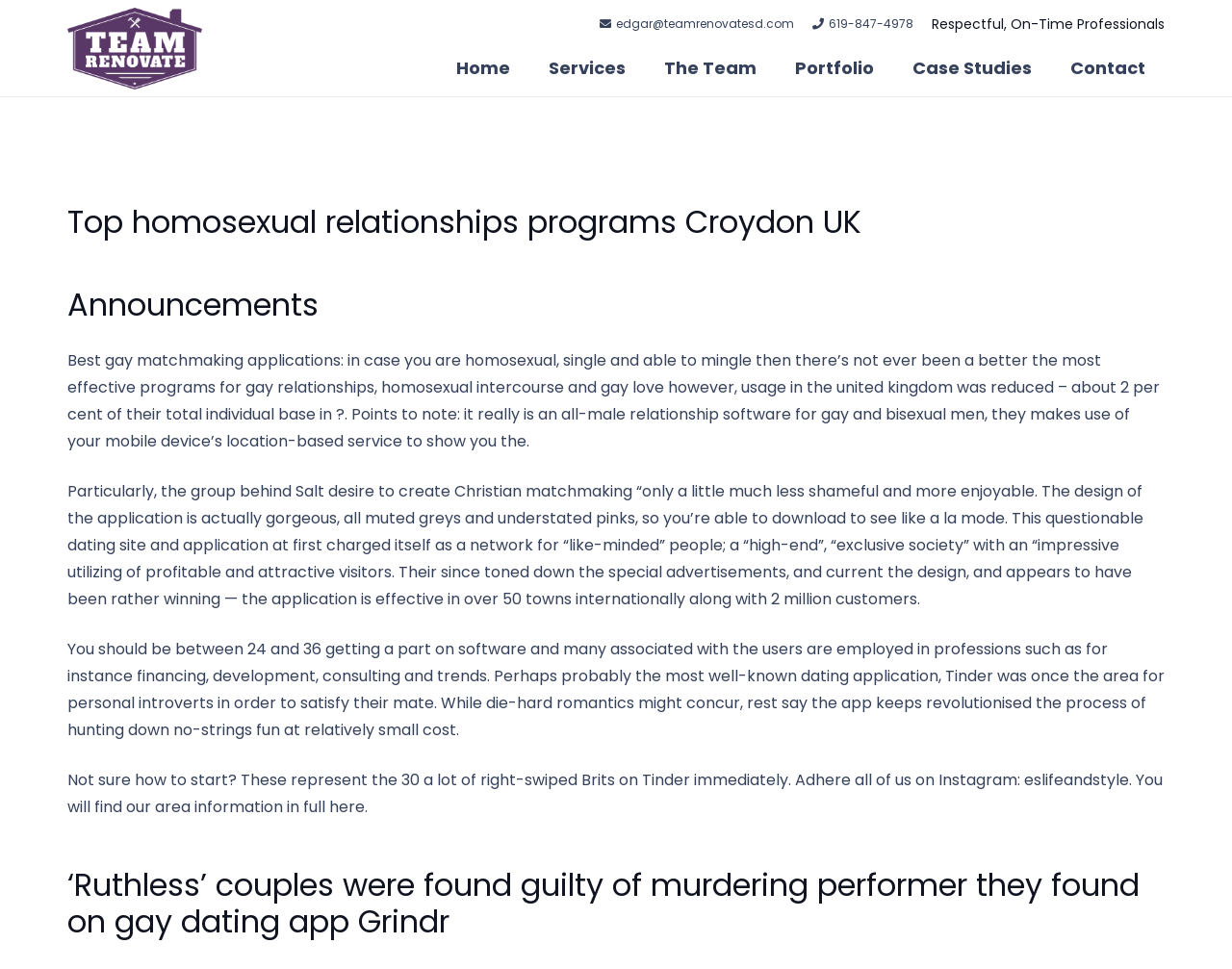Determine the bounding box coordinates for the HTML element described here: "The Team".

[0.523, 0.045, 0.63, 0.095]